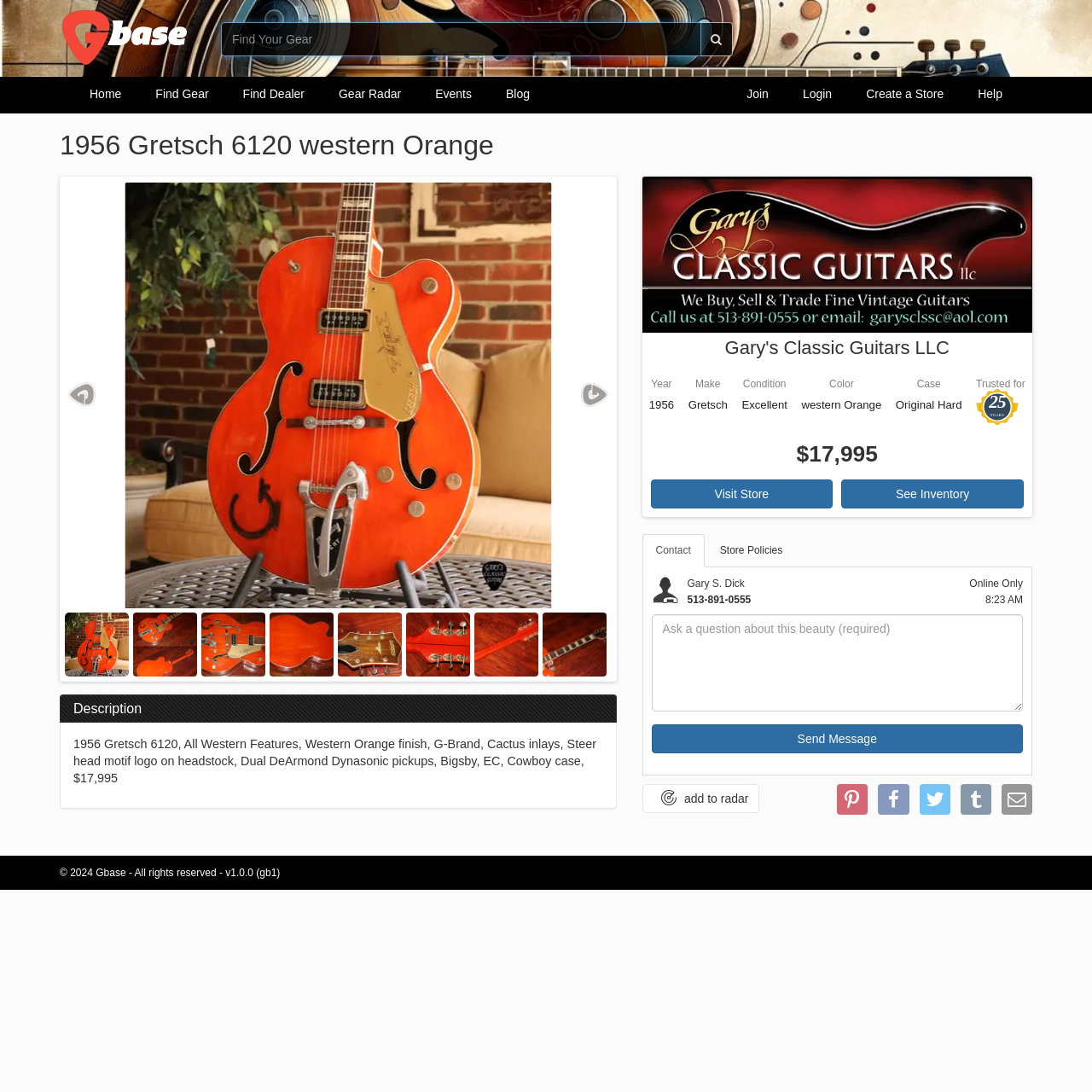Refer to the screenshot and give an in-depth answer to this question: What is the price of the guitar?

I found the answer by looking at the price section of the guitar's description, which is located below the guitar's images. The price is displayed as '$17,995'.